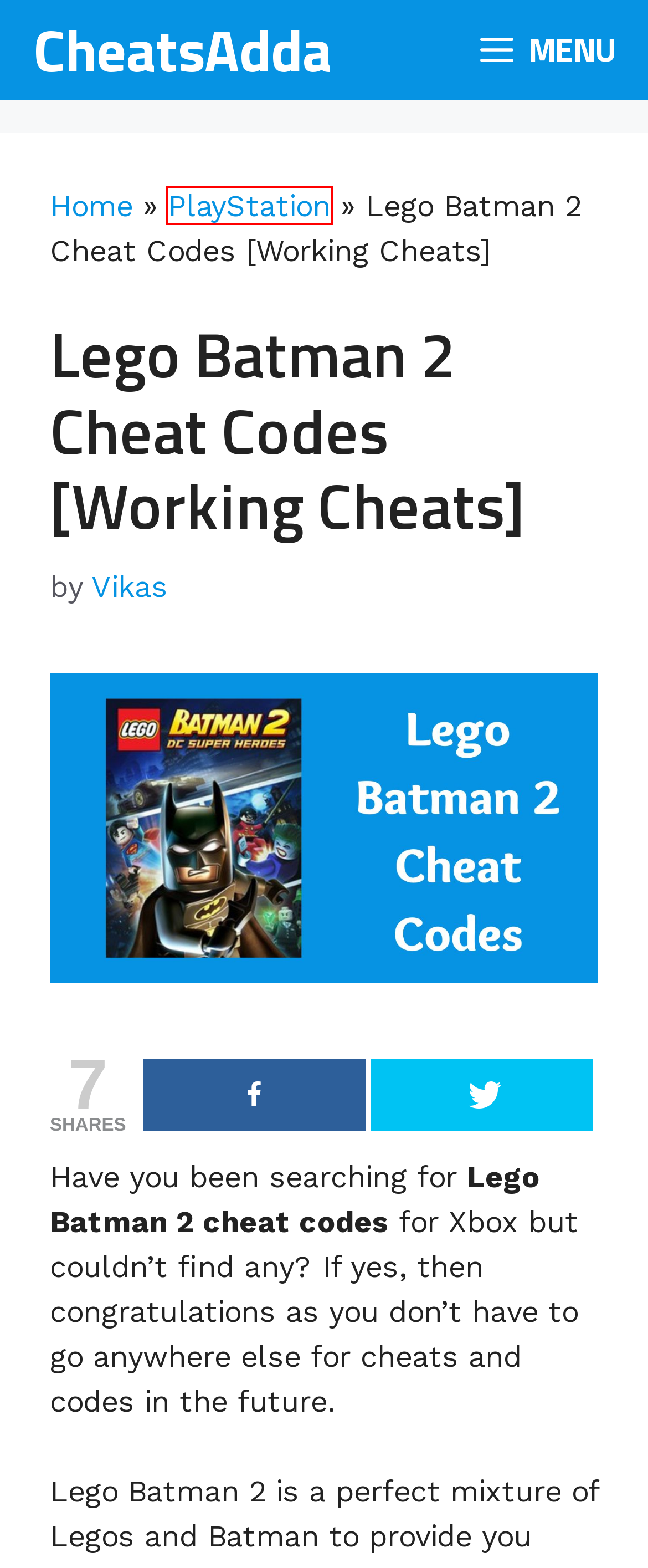Given a webpage screenshot with a UI element marked by a red bounding box, choose the description that best corresponds to the new webpage that will appear after clicking the element. The candidates are:
A. ‎LEGO Batman: DC Super Heroes on the App Store
B. PC Archives - CheatsAdda
C. Lego Star Wars the Skywalker Saga Cheats List
D. Starcraft Cheats List 2022 [Working Codes]
E. CheatsAdda - PlayStation, Xbox, PC And Mobile Game Cheat Codes
F. Vikas, Author at CheatsAdda
G. Stellaris Cheats - PC Console Cheat Codes Table
H. PlayStation Archives - CheatsAdda

H